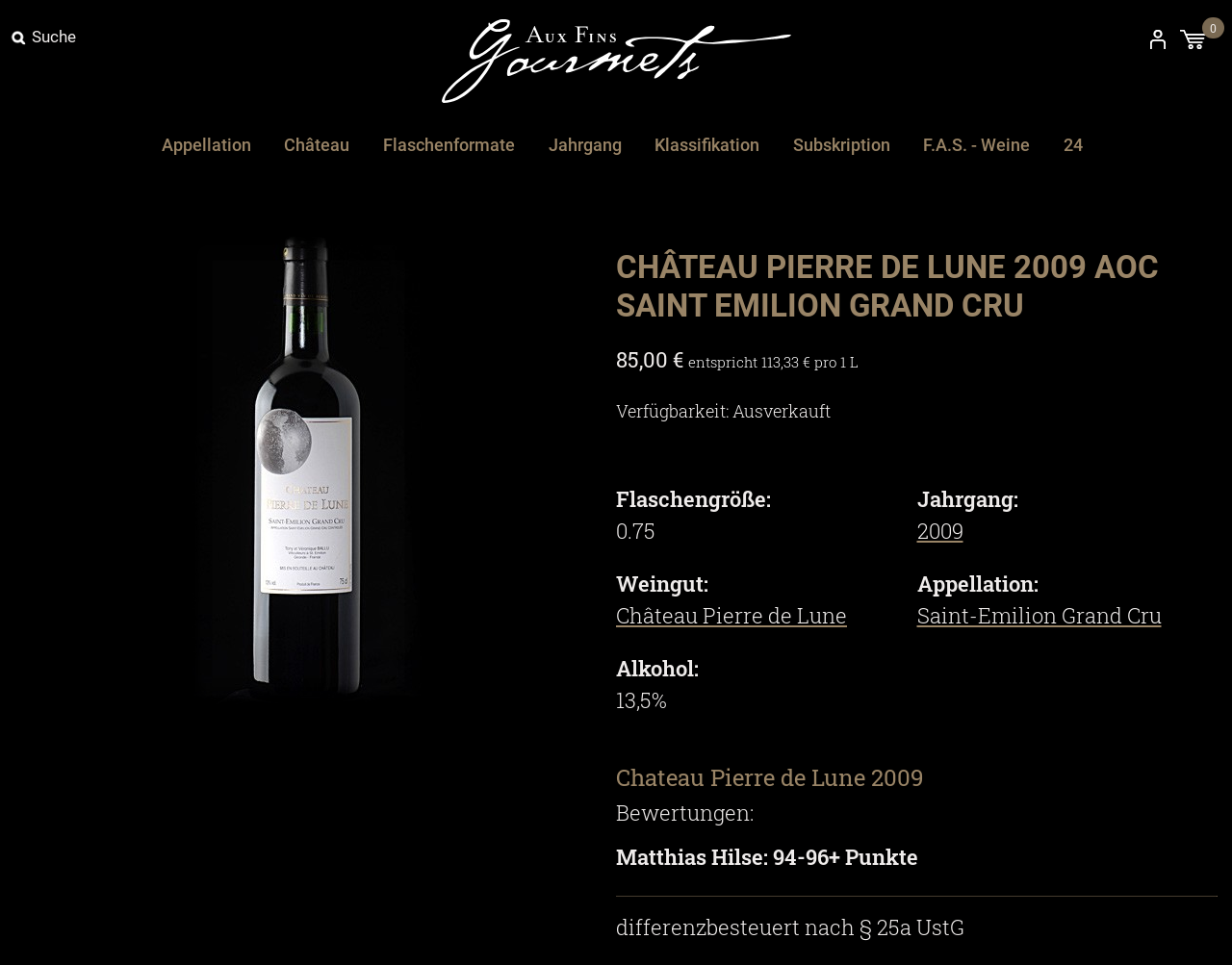Locate the bounding box of the user interface element based on this description: "Cart 0".

[0.954, 0.027, 1.0, 0.055]